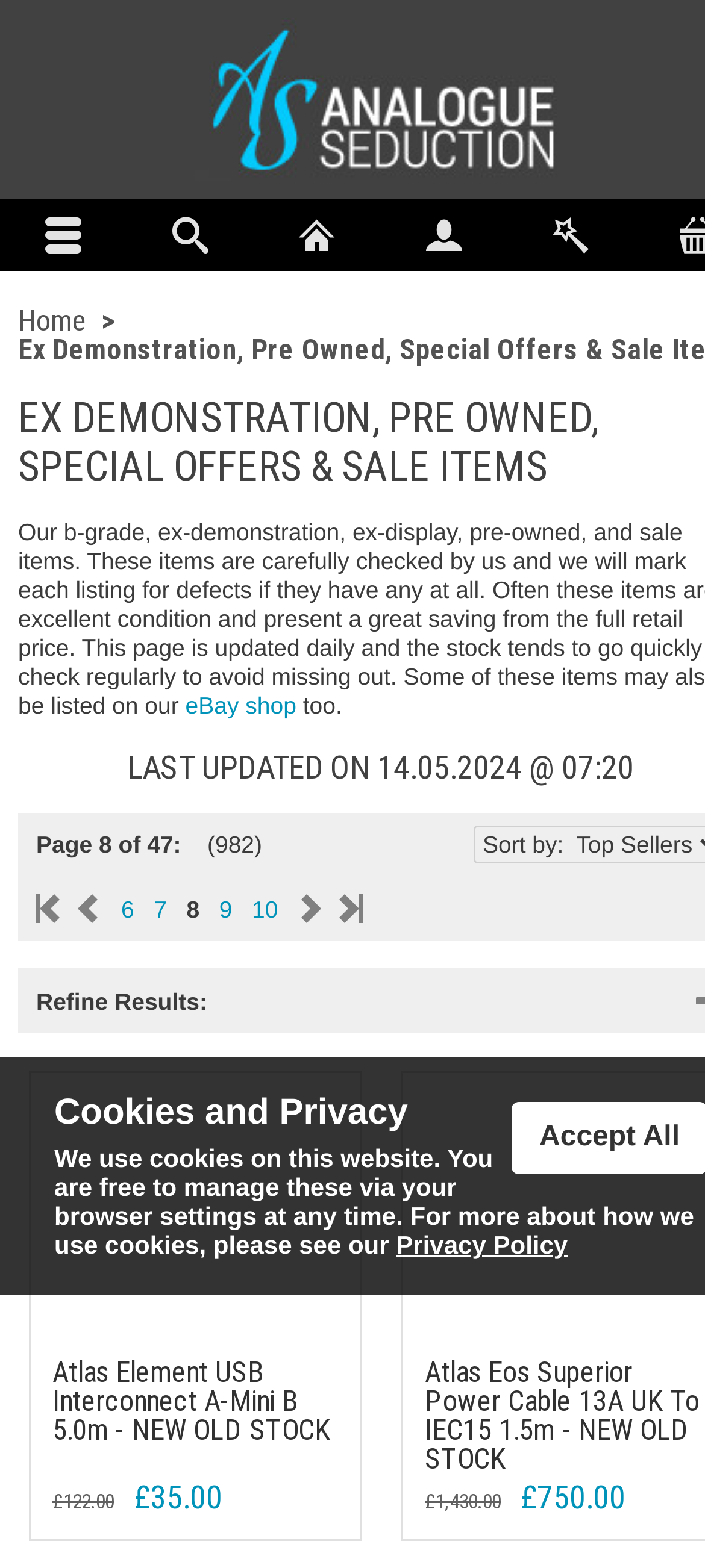Please identify the bounding box coordinates of the element's region that should be clicked to execute the following instruction: "Go to eBay shop". The bounding box coordinates must be four float numbers between 0 and 1, i.e., [left, top, right, bottom].

[0.263, 0.441, 0.42, 0.459]